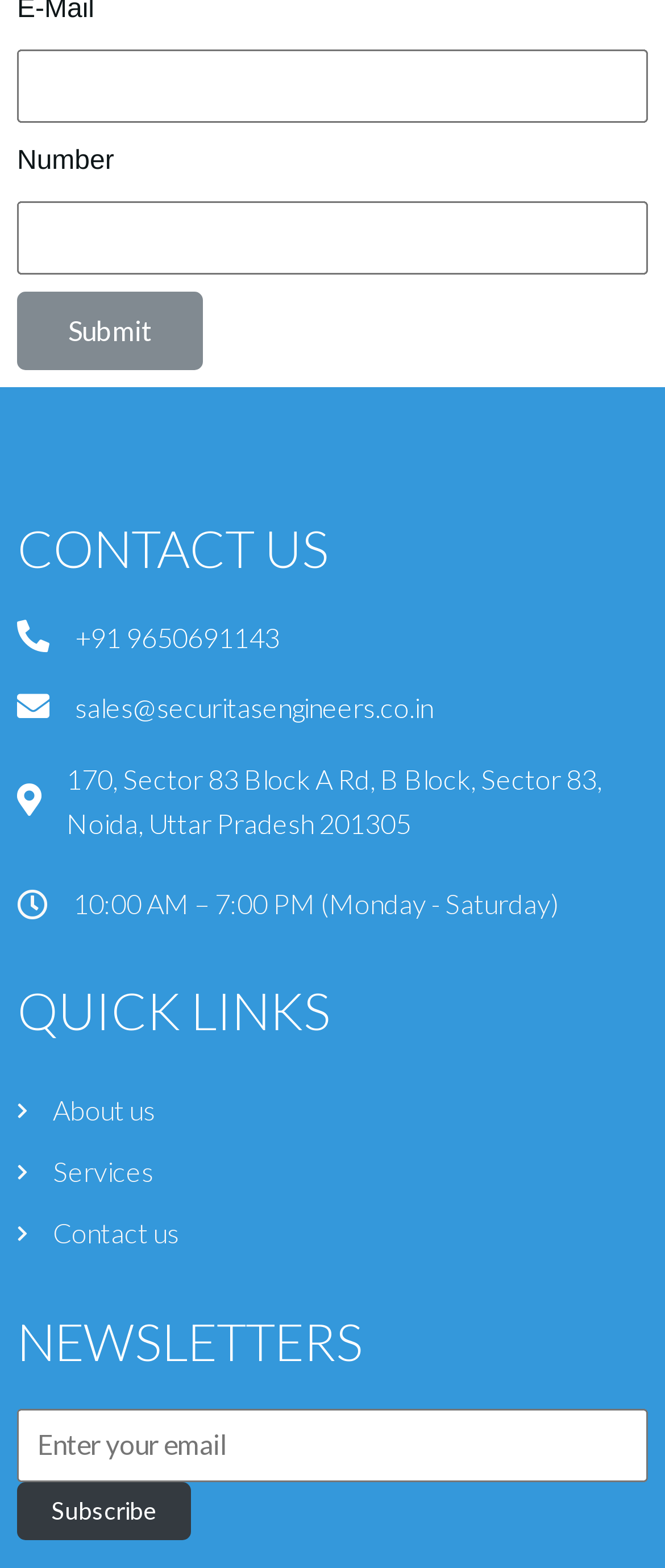Indicate the bounding box coordinates of the clickable region to achieve the following instruction: "Subscribe to the newsletter."

[0.026, 0.945, 0.287, 0.982]